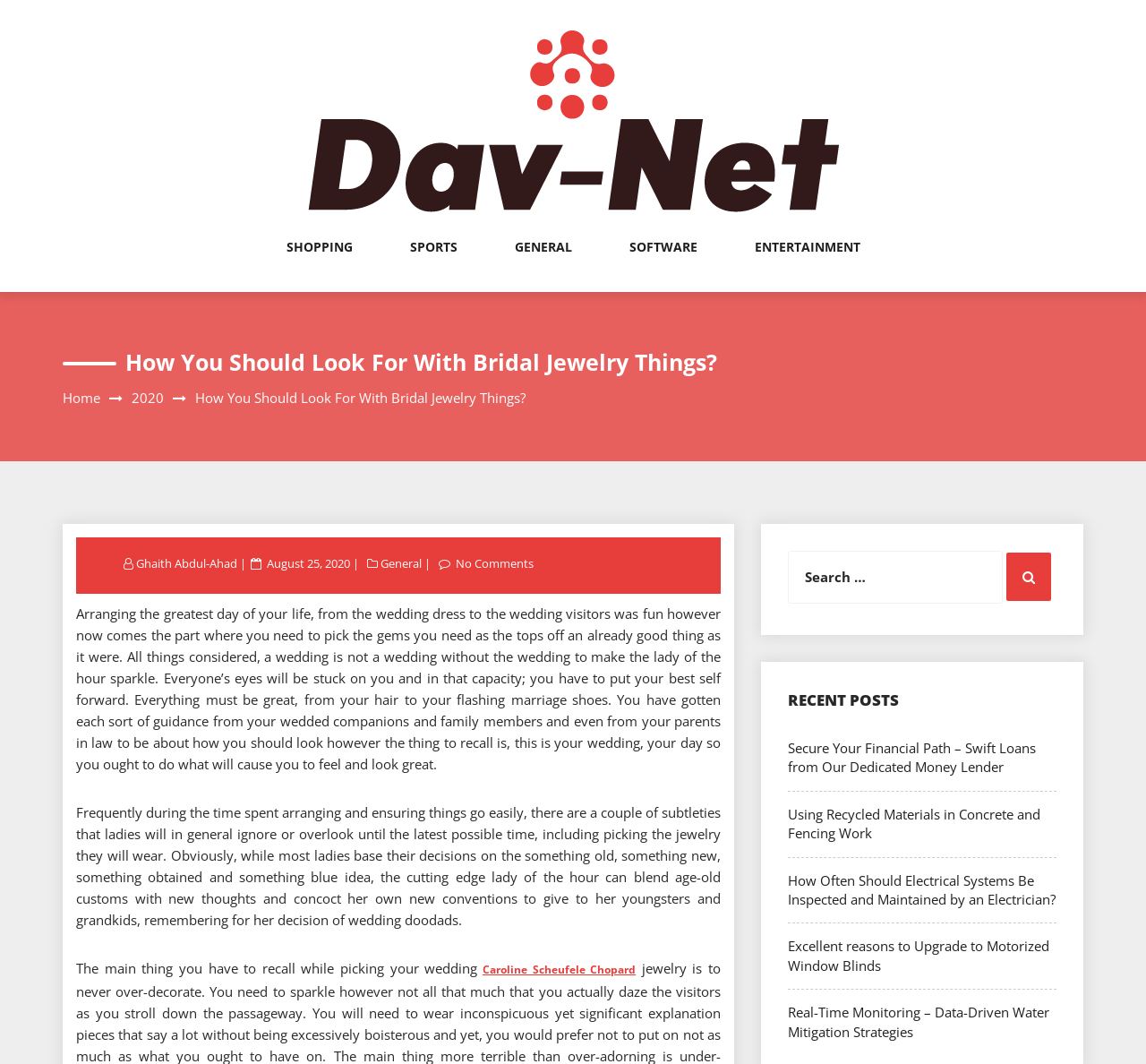Please give a concise answer to this question using a single word or phrase: 
What is the category of the post?

General